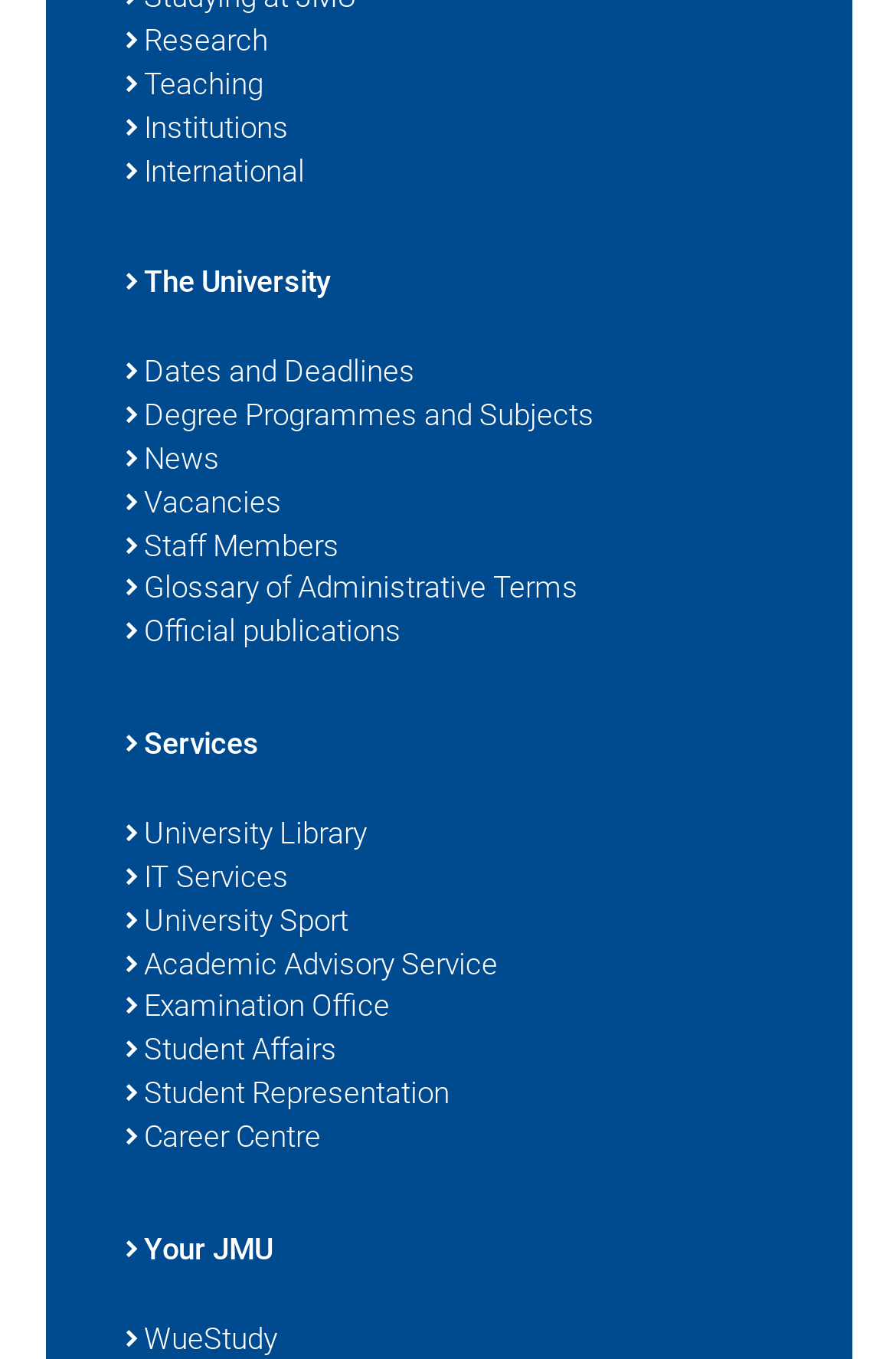What is the first link on the webpage?
Using the visual information from the image, give a one-word or short-phrase answer.

Research